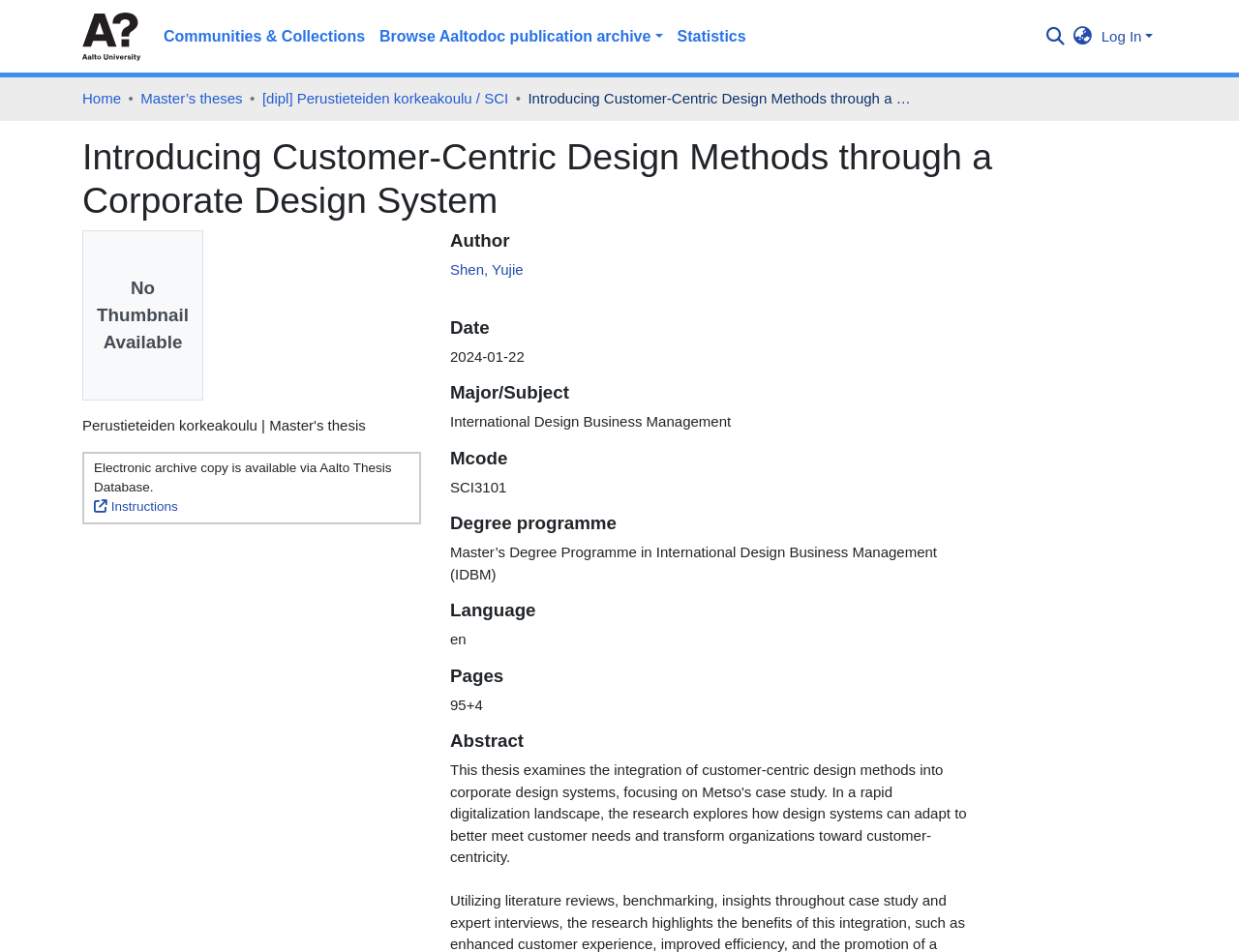Given the description parent_node: Communities & Collections, predict the bounding box coordinates of the UI element. Ensure the coordinates are in the format (top-left x, top-left y, bottom-right x, bottom-right y) and all values are between 0 and 1.

[0.066, 0.008, 0.114, 0.069]